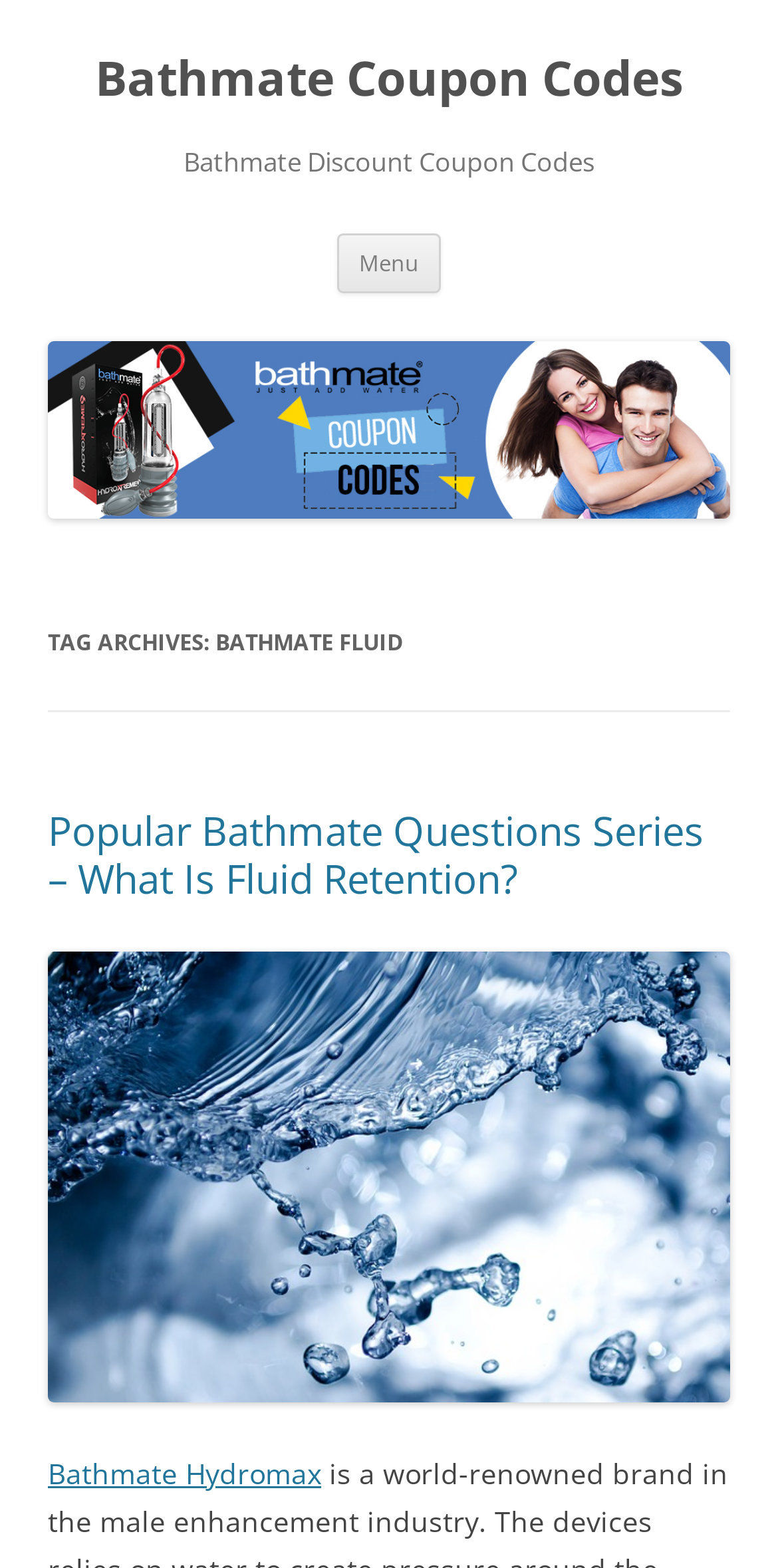Locate the UI element described by Bathmate Coupon Codes in the provided webpage screenshot. Return the bounding box coordinates in the format (top-left x, top-left y, bottom-right x, bottom-right y), ensuring all values are between 0 and 1.

[0.122, 0.031, 0.878, 0.07]